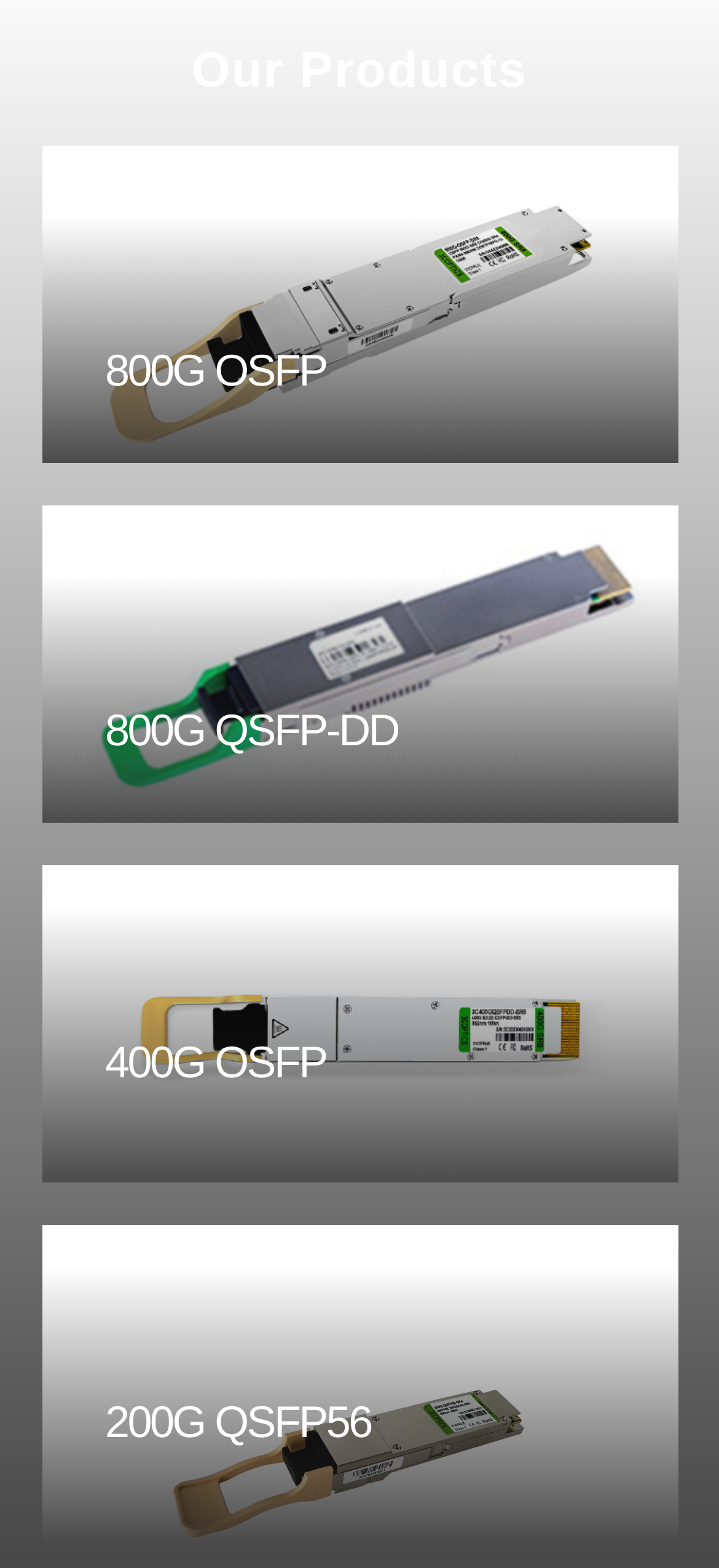From the image, can you give a detailed response to the question below:
What is the architecture solution for 800G OSFP?

The architecture solution for 800G OSFP is 4x100Gx2 and 8X100G, which is indicated by the StaticText element with the text '800G OSFP optical module includes two architecture solutions, 4x100Gx2 and 8X100G.' and has a bounding box coordinate of [0.146, 0.245, 0.836, 0.265].